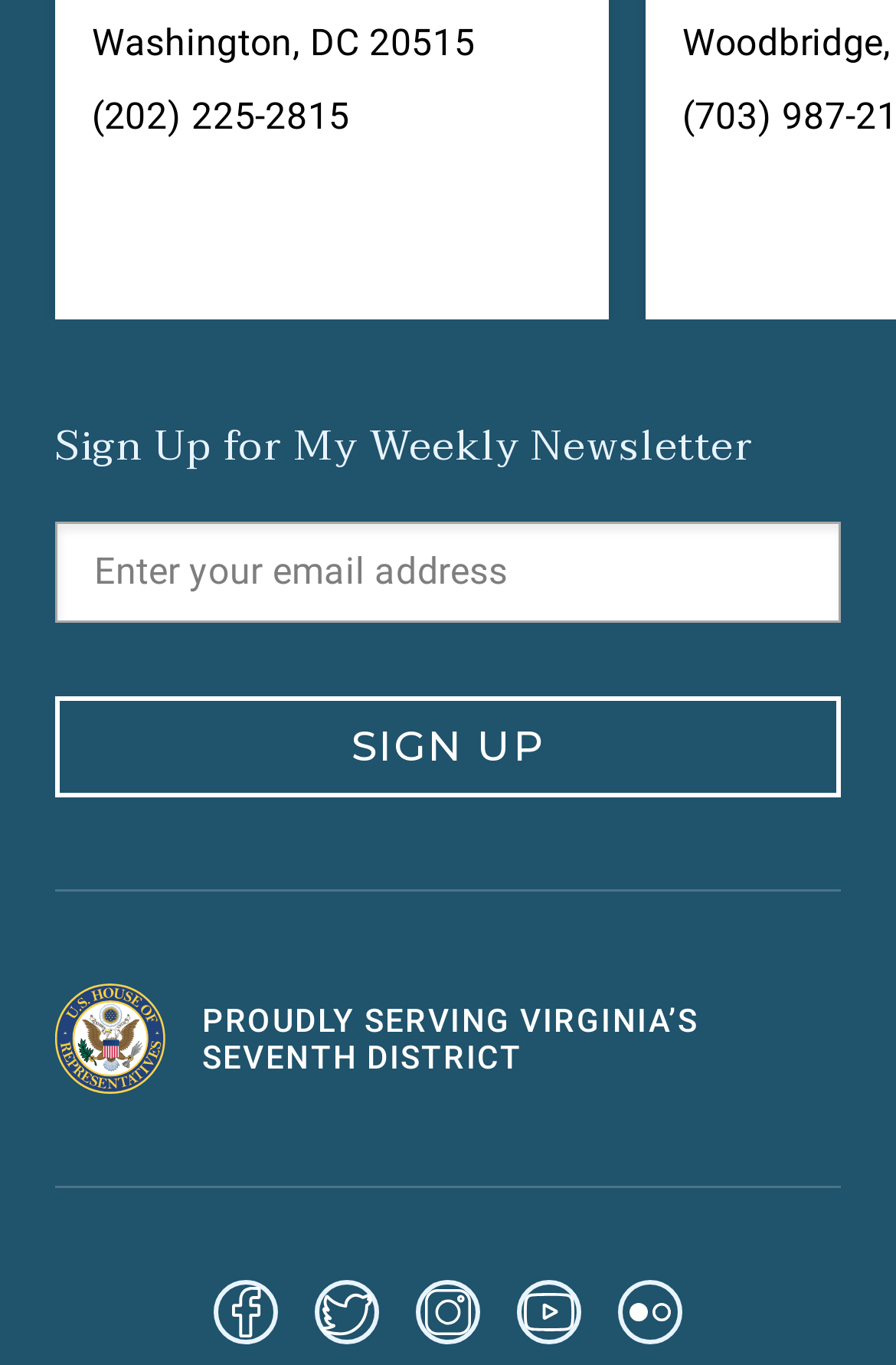Determine the bounding box coordinates for the area that should be clicked to carry out the following instruction: "Enter email address".

[0.105, 0.392, 0.895, 0.446]